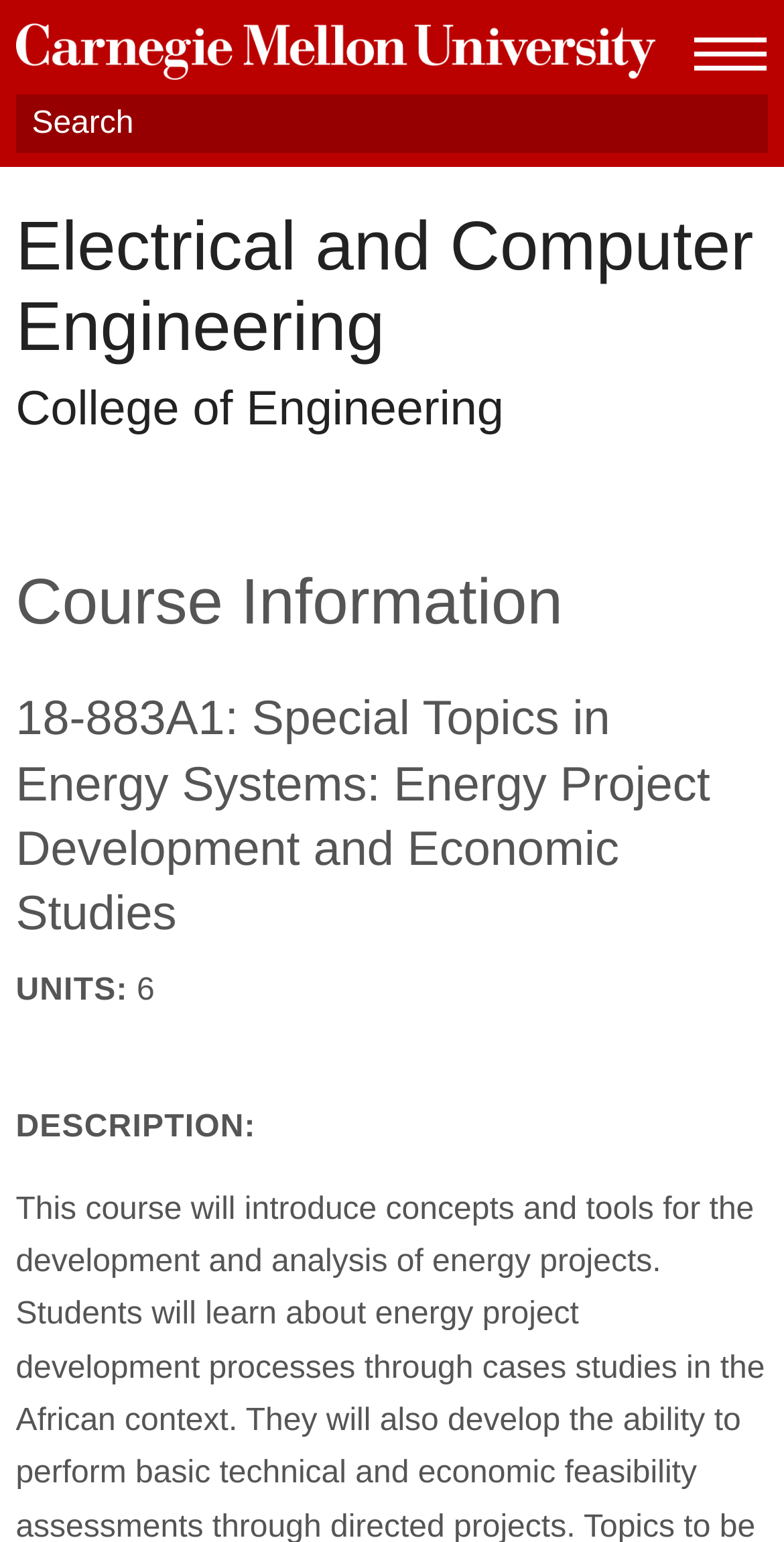Write a detailed summary of the webpage.

The webpage appears to be a course information page for "18-883A1: Special Topics in Energy Systems: Energy Project Development and Economic Studies" in the Department of Electrical and Computer Engineering at Carnegie Mellon University. 

At the top left of the page, there is a link to "Carnegie Mellon University". Below it, there is a heading that reads "Electrical and Computer Engineering", which is also a link. Next to it, there is another heading that reads "College of Engineering". 

Further down, there is a heading that reads "Course Information". Below it, the course title "18-883A1: Special Topics in Energy Systems: Energy Project Development and Economic Studies" is displayed in a heading. 

The course details are organized into sections. The first section is labeled "UNITS:" and displays the value "6" next to it. The second section is labeled "DESCRIPTION:", but its content is not provided in the accessibility tree. 

There are a total of 5 headings on the page, and 3 links. The page also contains a textbox, but it is empty.